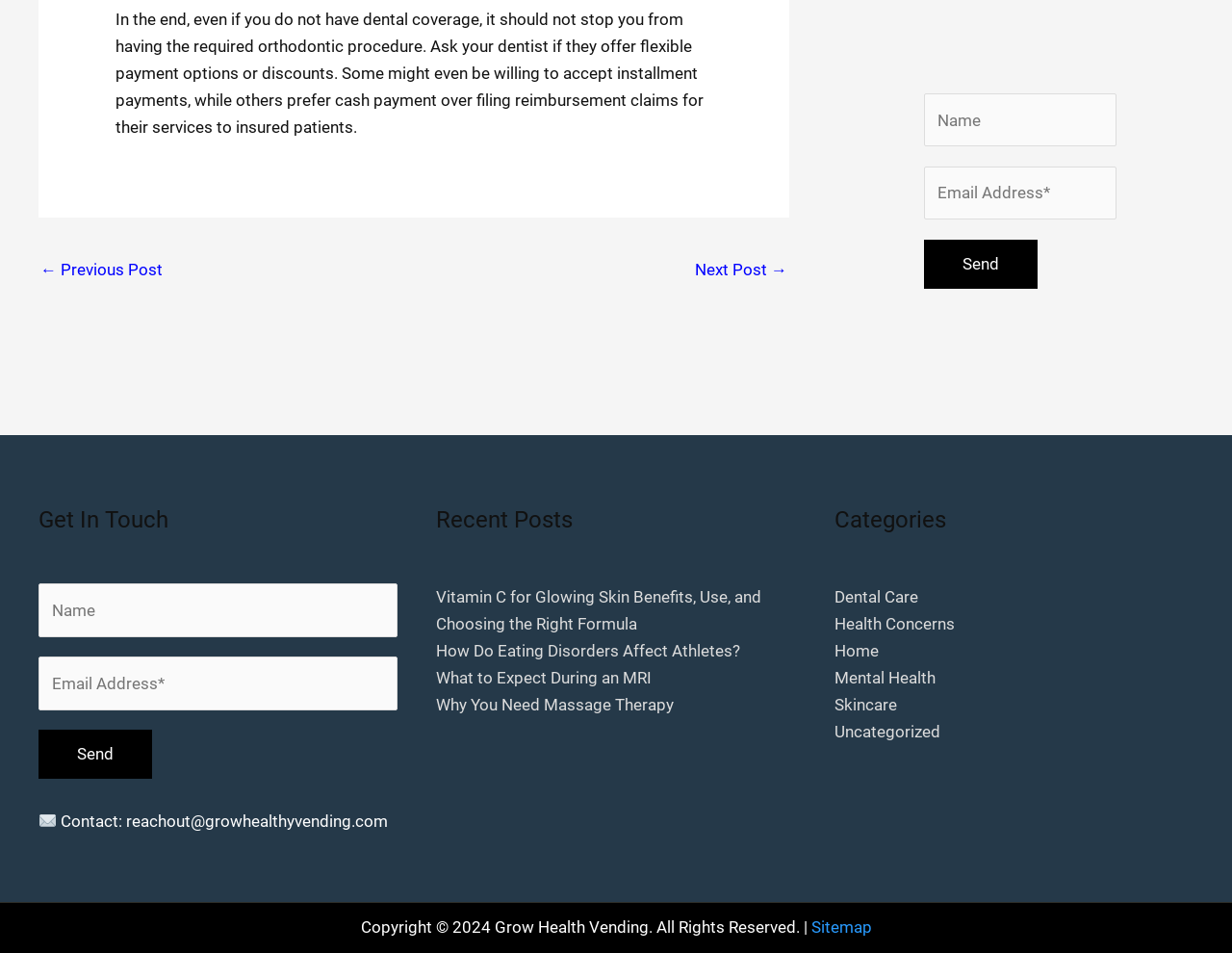Identify the bounding box coordinates for the element that needs to be clicked to fulfill this instruction: "go to the 'Next Post'". Provide the coordinates in the format of four float numbers between 0 and 1: [left, top, right, bottom].

[0.564, 0.265, 0.639, 0.305]